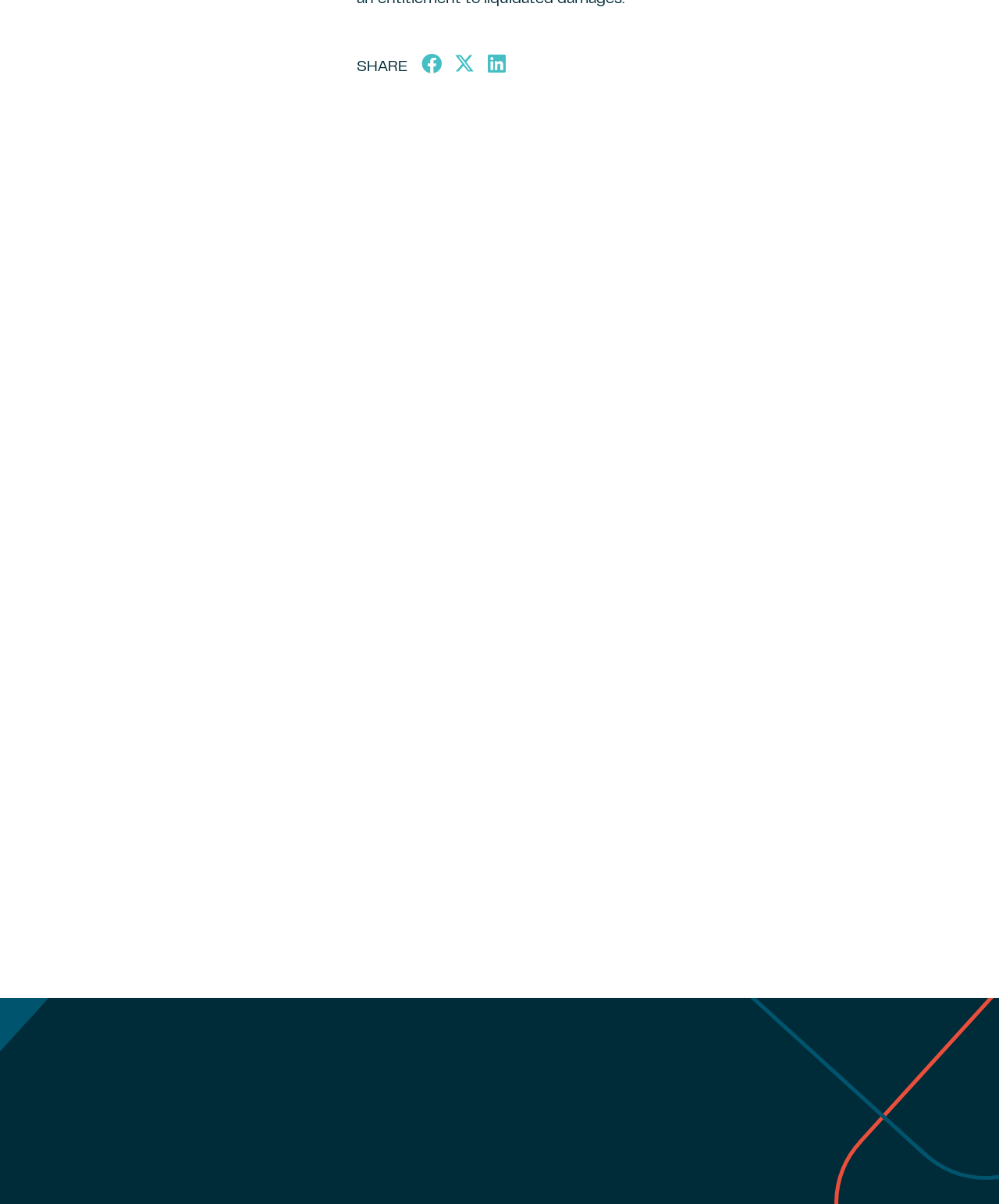Refer to the screenshot and give an in-depth answer to this question: What is the date of the second article?

I looked at the second article element [150] and found a time element [295] with a StaticText child [313] containing the date 'April 12, 2024'.